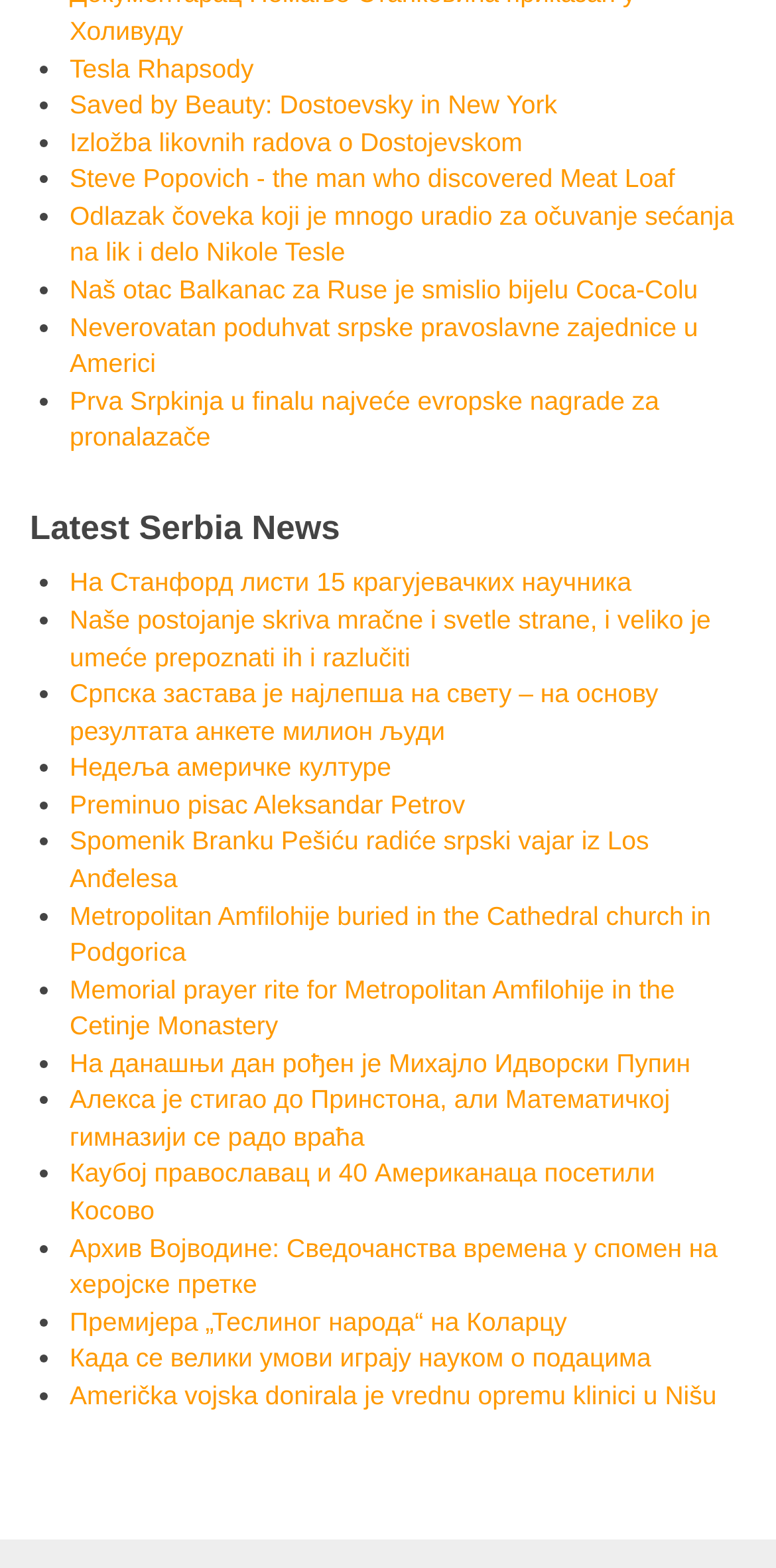Given the element description: "Preminuo pisac Aleksandar Petrov", predict the bounding box coordinates of this UI element. The coordinates must be four float numbers between 0 and 1, given as [left, top, right, bottom].

[0.09, 0.503, 0.599, 0.522]